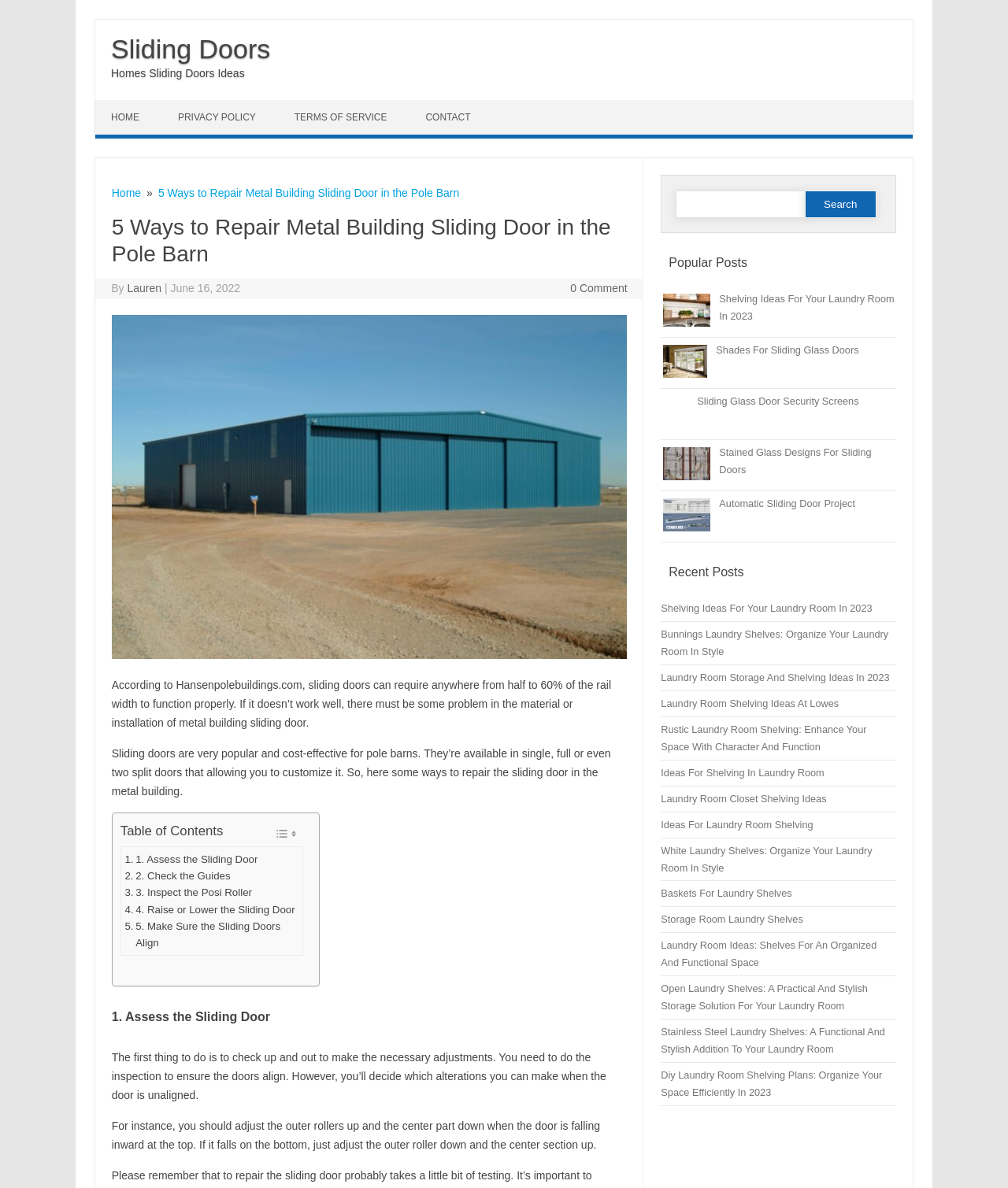Please identify the bounding box coordinates of the clickable element to fulfill the following instruction: "Click on the 'HOME' link". The coordinates should be four float numbers between 0 and 1, i.e., [left, top, right, bottom].

[0.095, 0.084, 0.158, 0.114]